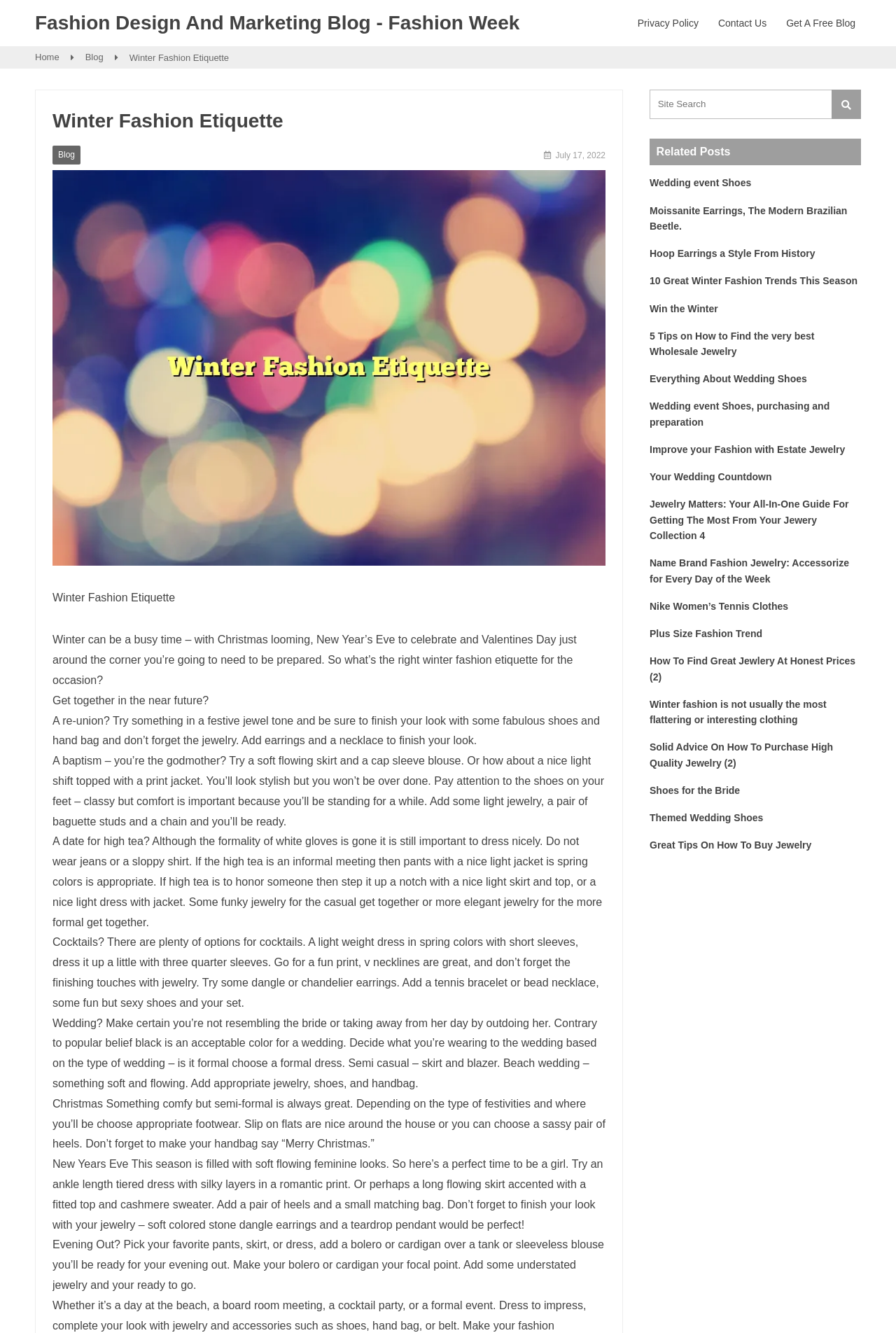What is the recommended attire for a baptism?
Please provide a comprehensive answer based on the details in the screenshot.

The blog post provides fashion advice for various winter events, including a baptism. According to the post, for a baptism, one should wear a soft flowing skirt and a cap sleeve blouse. This attire is recommended to ensure that one looks stylish but not overdone.